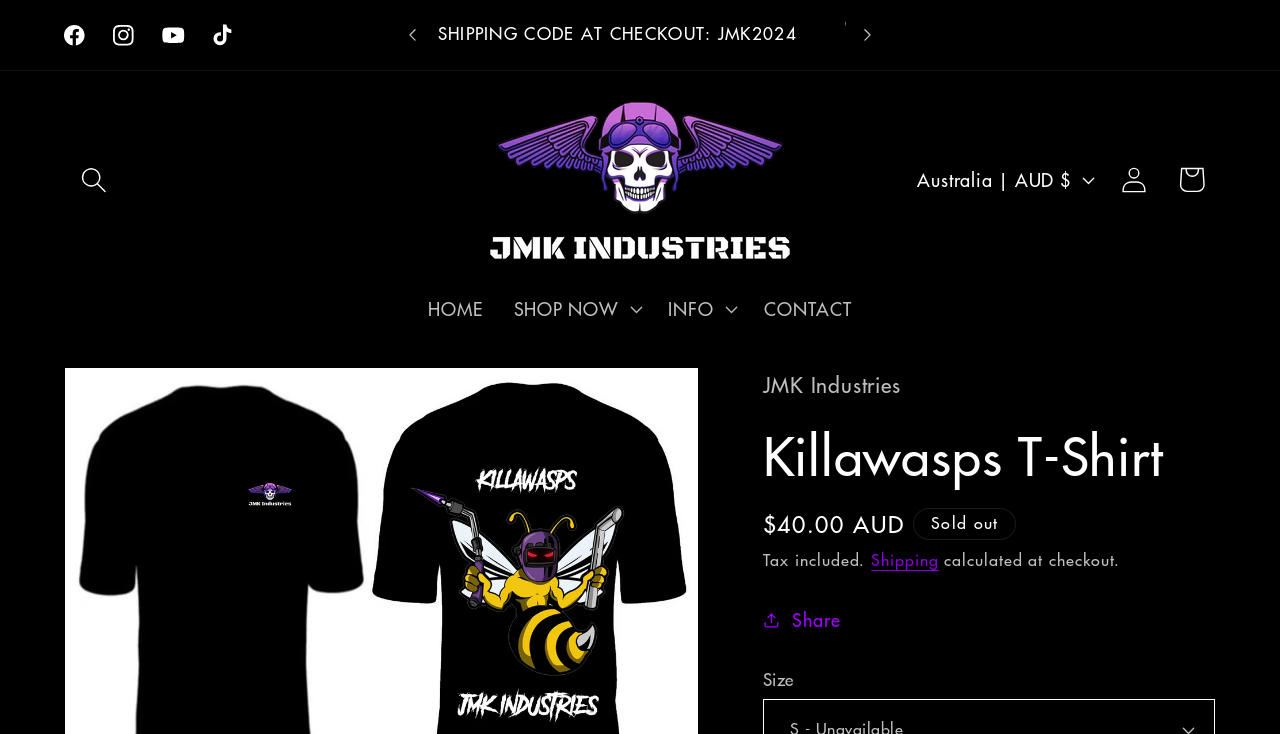Using the format (top-left x, top-left y, bottom-right x, bottom-right y), and given the element description, identify the bounding box coordinates within the screenshot: Team Members

None